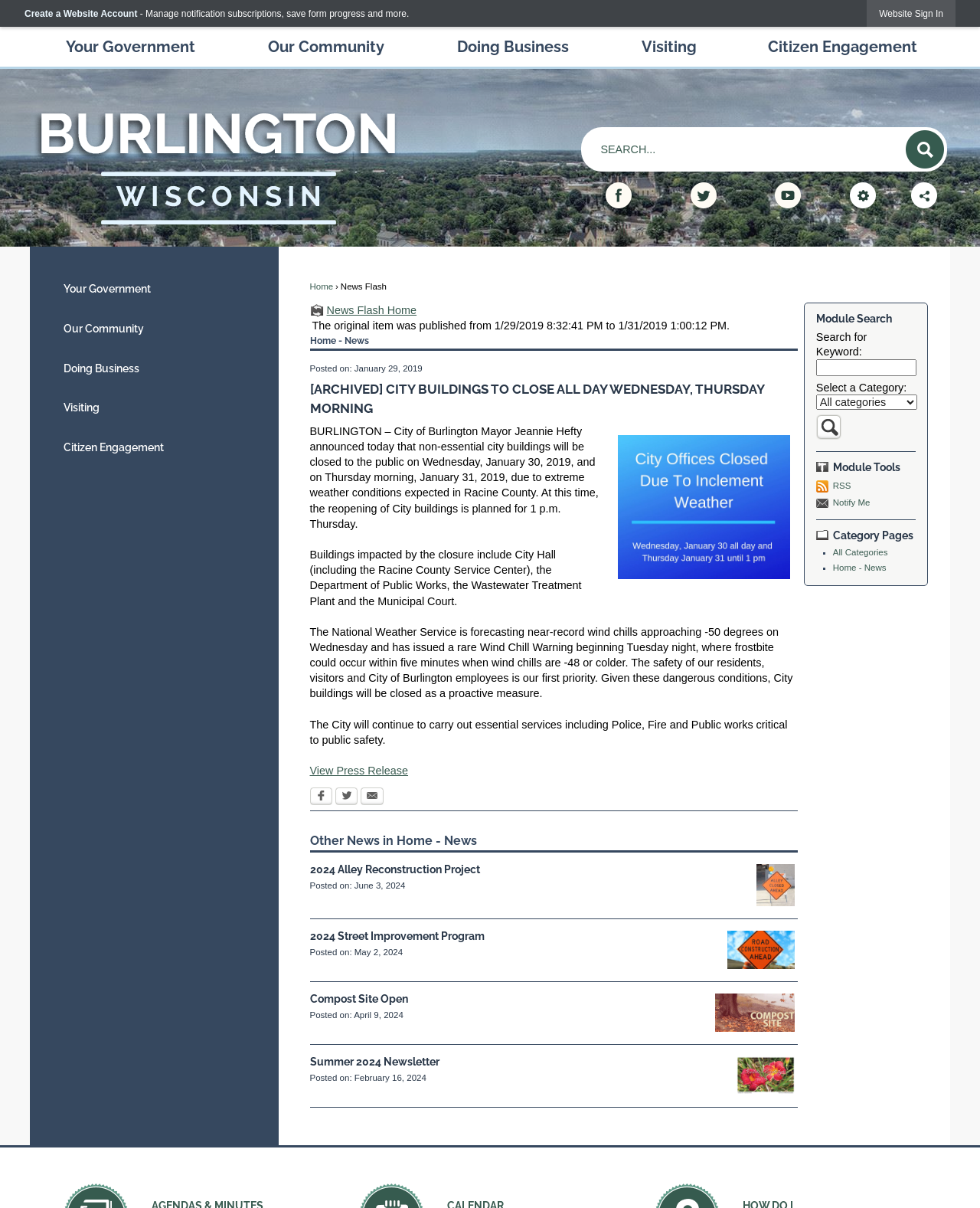Refer to the screenshot and give an in-depth answer to this question: What is the category of the news item 'CITY BUILDINGS TO CLOSE ALL DAY WEDNESDAY, THURSDAY MORNING'?

The news item 'CITY BUILDINGS TO CLOSE ALL DAY WEDNESDAY, THURSDAY MORNING' is categorized under 'Home - News' as it is located in the 'Home - News' section of the webpage, which suggests that it is a news item related to the city of Burlington.